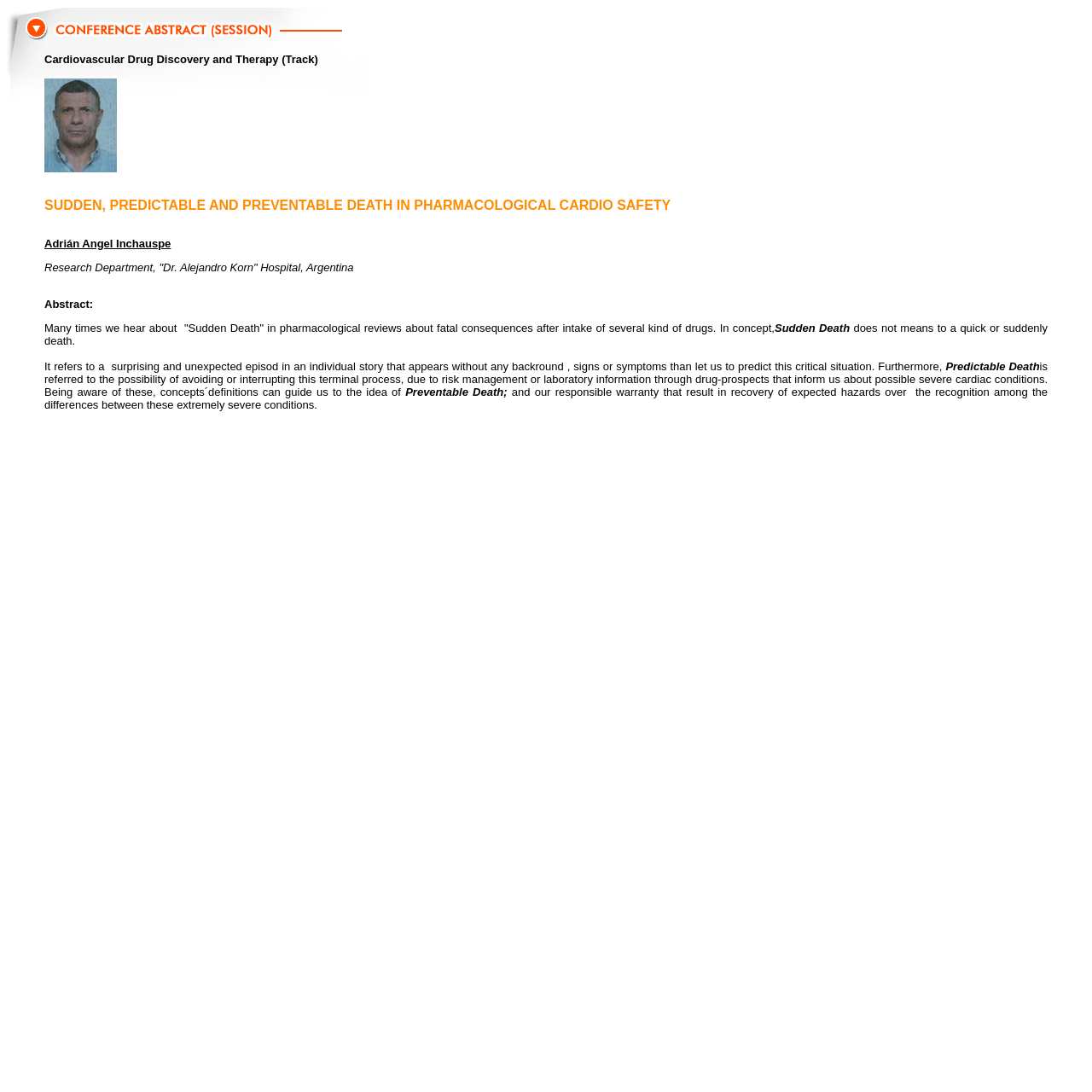Who is the author of the abstract?
Look at the image and provide a short answer using one word or a phrase.

Adrián Angel Inchauspe